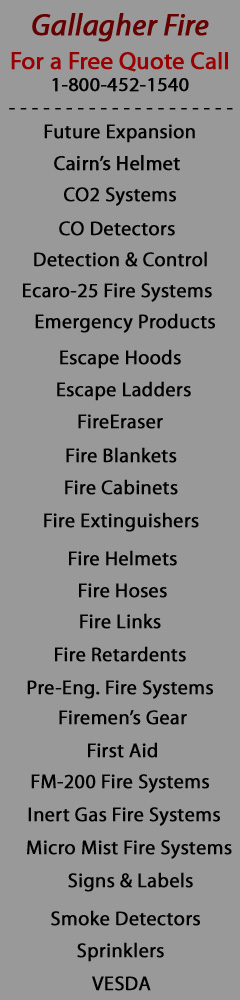Answer the question below using just one word or a short phrase: 
What is the purpose of the display?

To inform customers